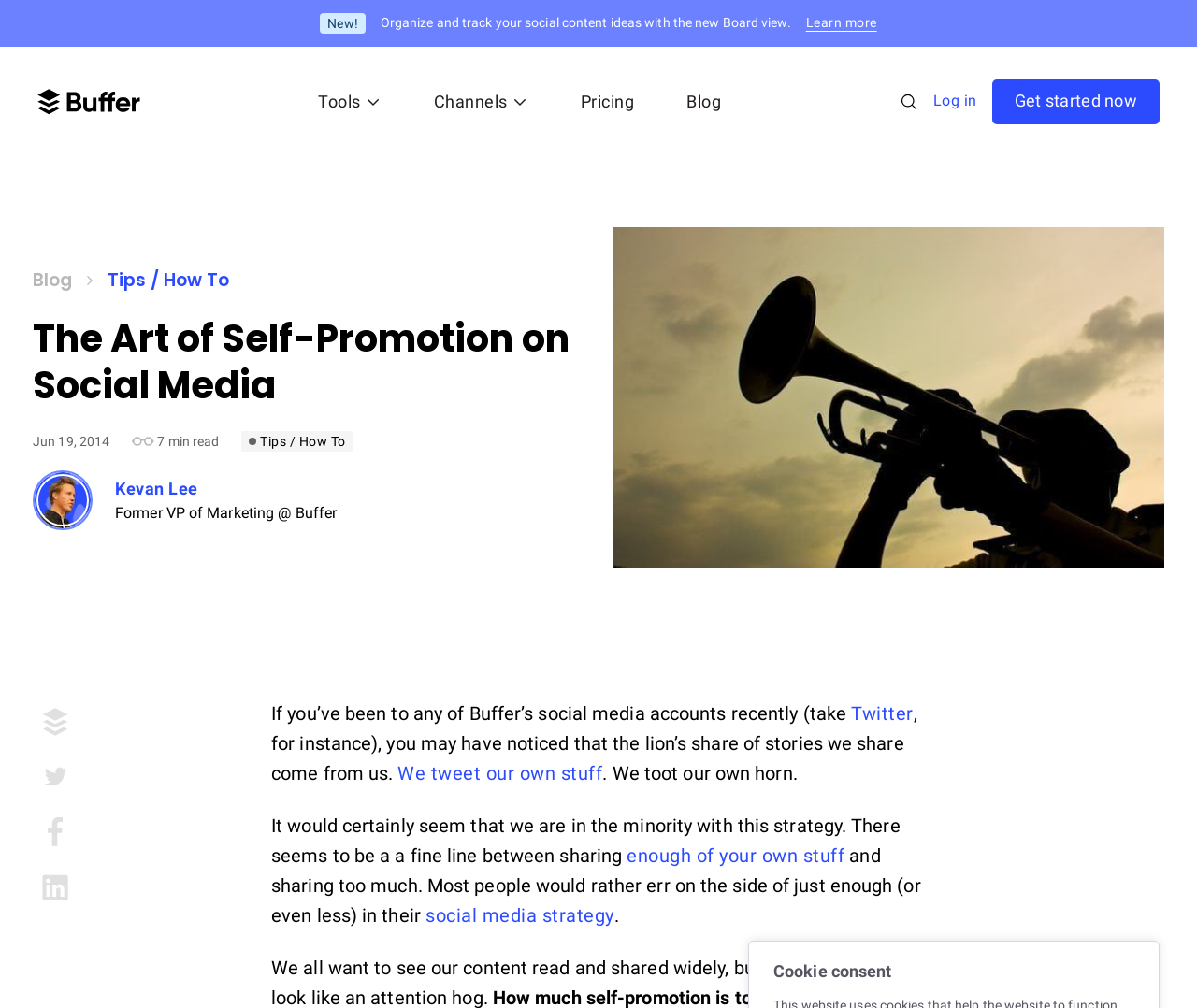Can you look at the image and give a comprehensive answer to the question:
What is the main topic of this webpage?

Based on the webpage content, the main topic is about self-promotion on social media, which is evident from the various sections and links related to social media platforms and content creation.